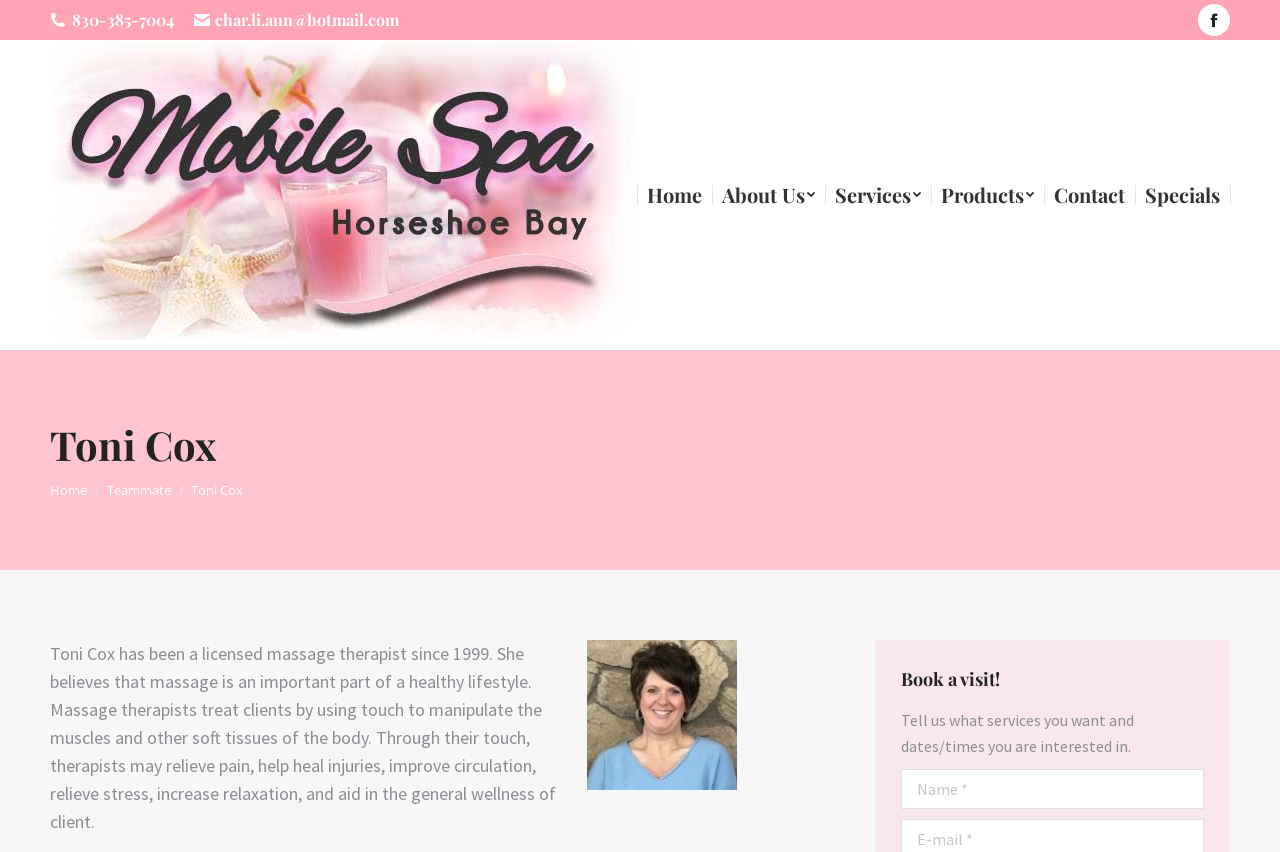Provide a short, one-word or phrase answer to the question below:
What is the phone number of the mobile spa?

830-385-7004